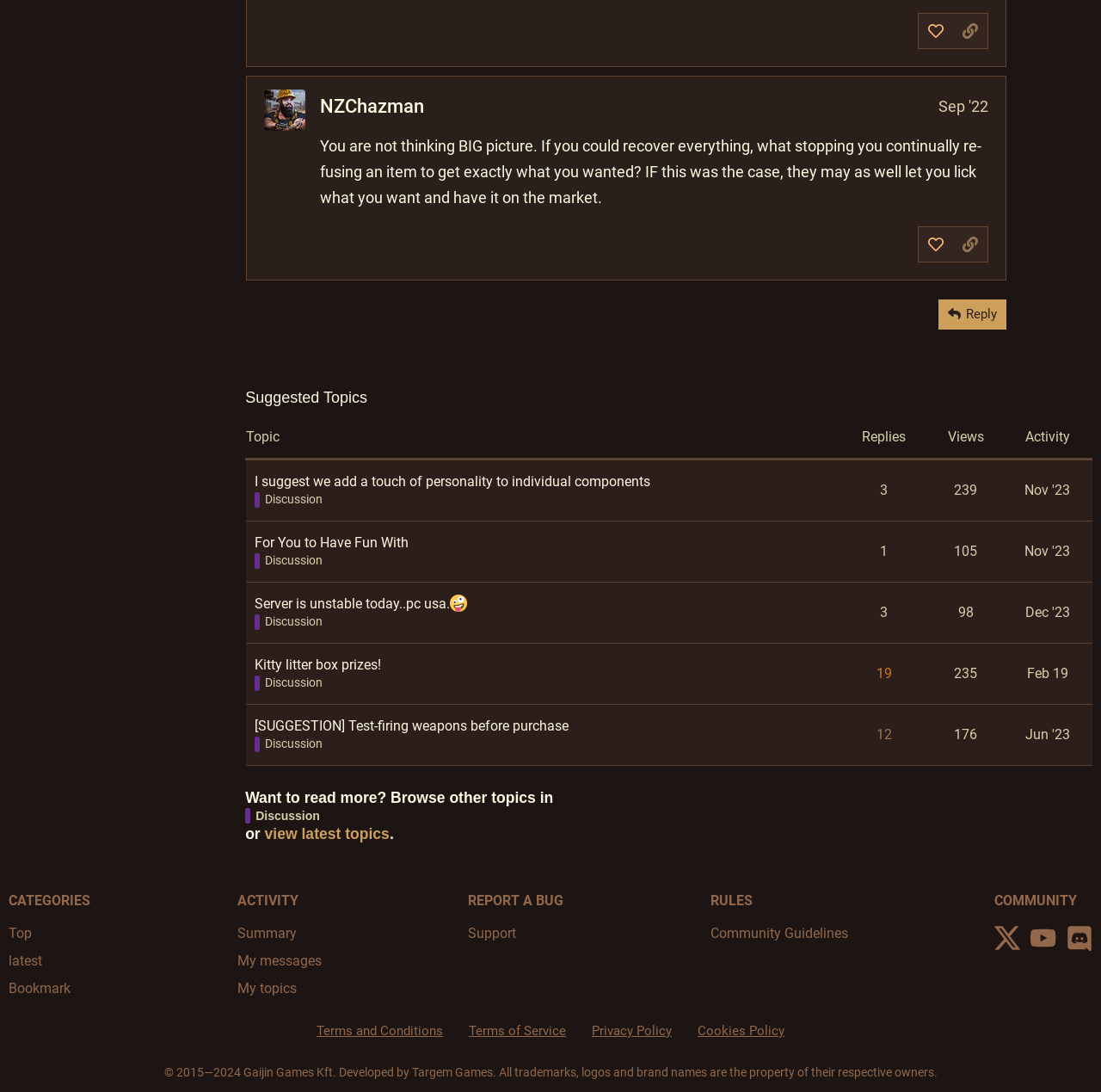Please provide a detailed answer to the question below based on the screenshot: 
What is the topic of the first suggested topic?

I found the answer by looking at the Suggested Topics section, where the first topic is 'I suggest we add a touch of personality to individual components Discussion'.